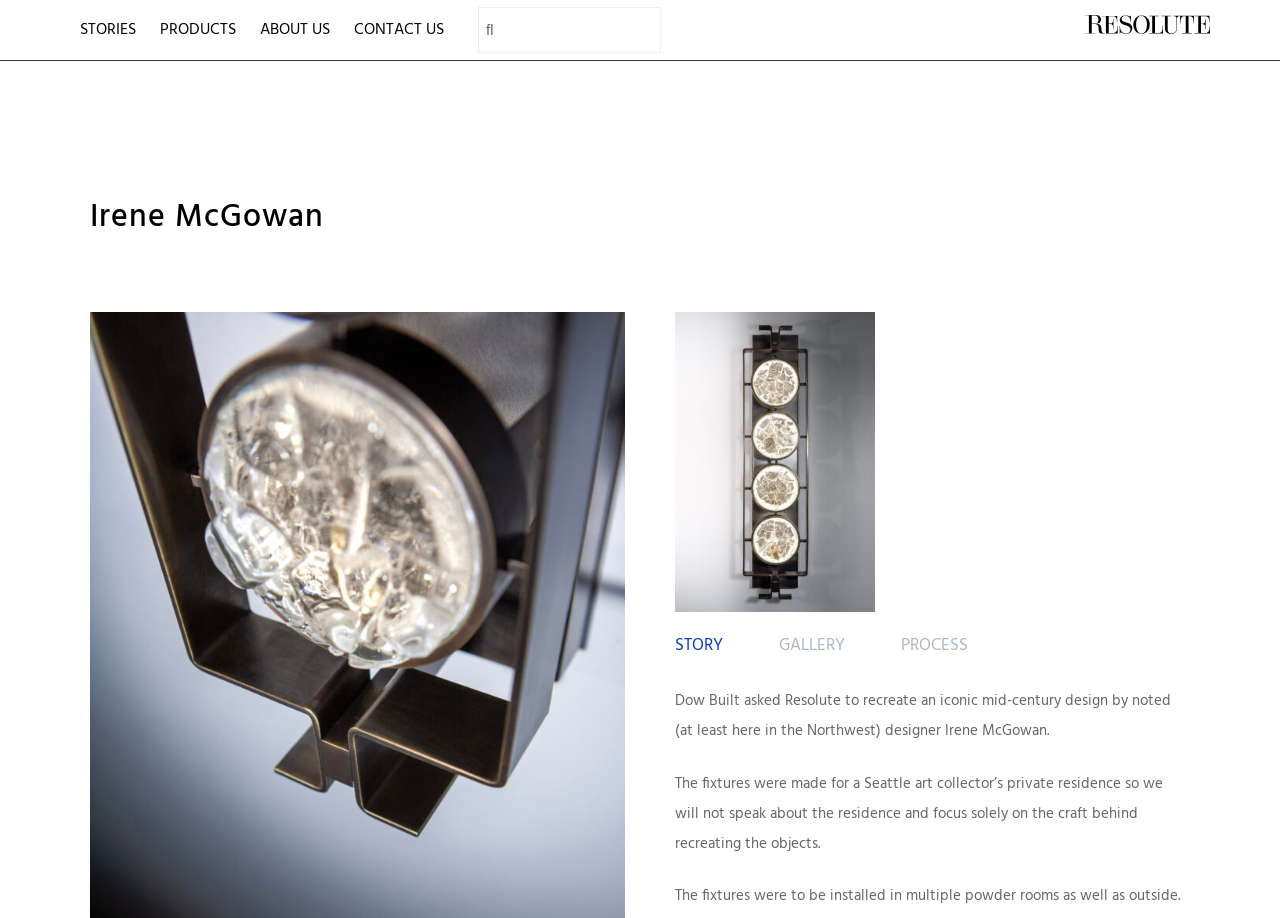Respond to the following query with just one word or a short phrase: 
How many tabs are in the tablist?

3